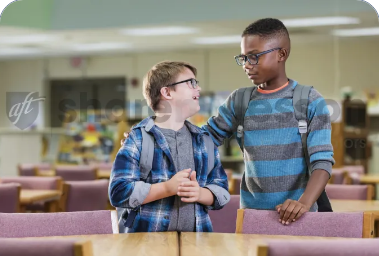Provide an in-depth description of the image you see.

In a vibrant school library, two young boys engage in a friendly conversation, exchanging smiles and glances as they stand before a wooden table. The boy on the left, wearing a plaid shirt over a gray shirt, appears animated, possibly sharing an interesting story or joke. His light brown hair frames his face, giving him a youthful appearance. On the right, his friend, dressed in a striped sweater and square glasses, listens intently, showing a supportive demeanor with a hand on the other boy's shoulder. Both boys wear backpacks, hinting at their readiness for school activities. The warm, inviting background filled with bookshelves and a hint of educational materials reflects a lively learning environment conducive to building friendships and sharing knowledge. This image captures a moment of camaraderie and the joy of learning together.